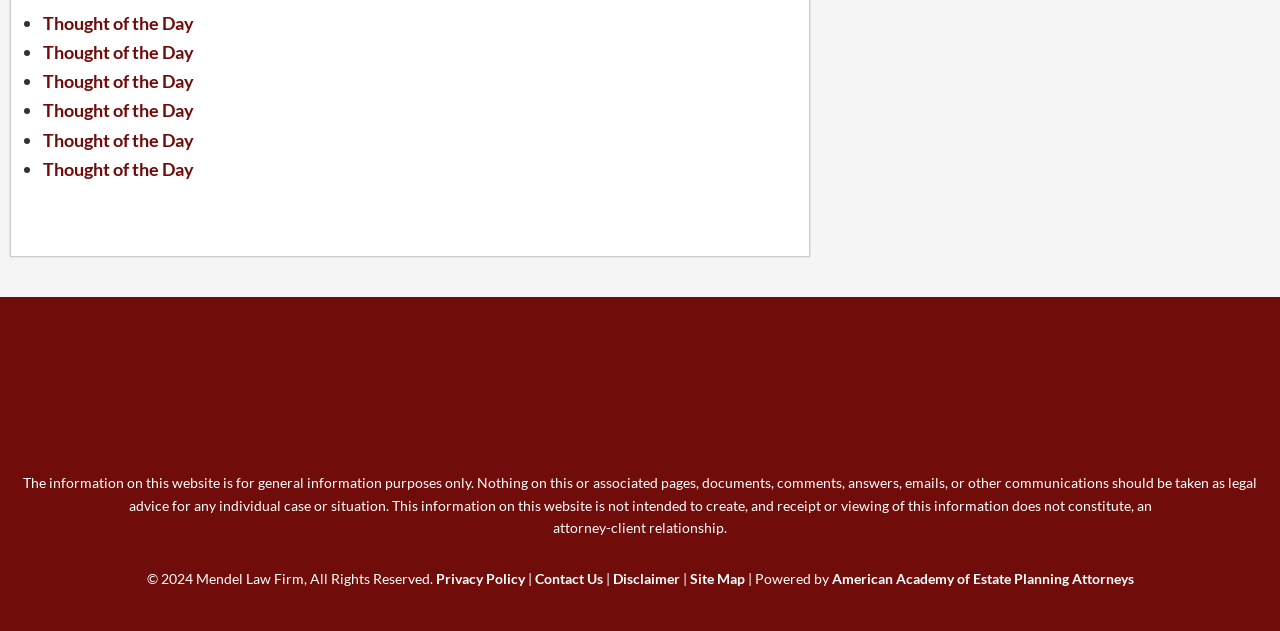Please specify the bounding box coordinates for the clickable region that will help you carry out the instruction: "Contact Us".

[0.418, 0.903, 0.471, 0.93]